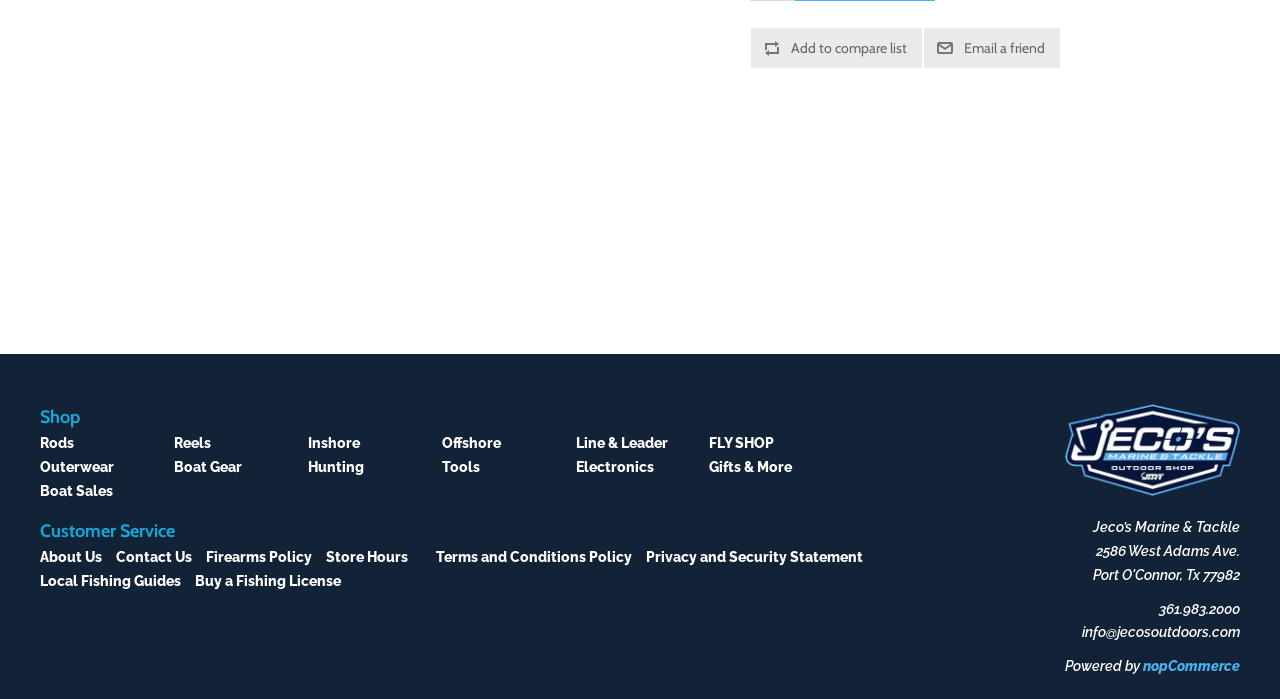What is the name of the shop?
Based on the content of the image, thoroughly explain and answer the question.

The name of the shop can be found in the link 'Jeco's Marine & Tackle' and also in the image with the same name, which is located at the bottom of the page. Additionally, the static text 'Jeco’s Marine & Tackle' is also present on the page, confirming the name of the shop.